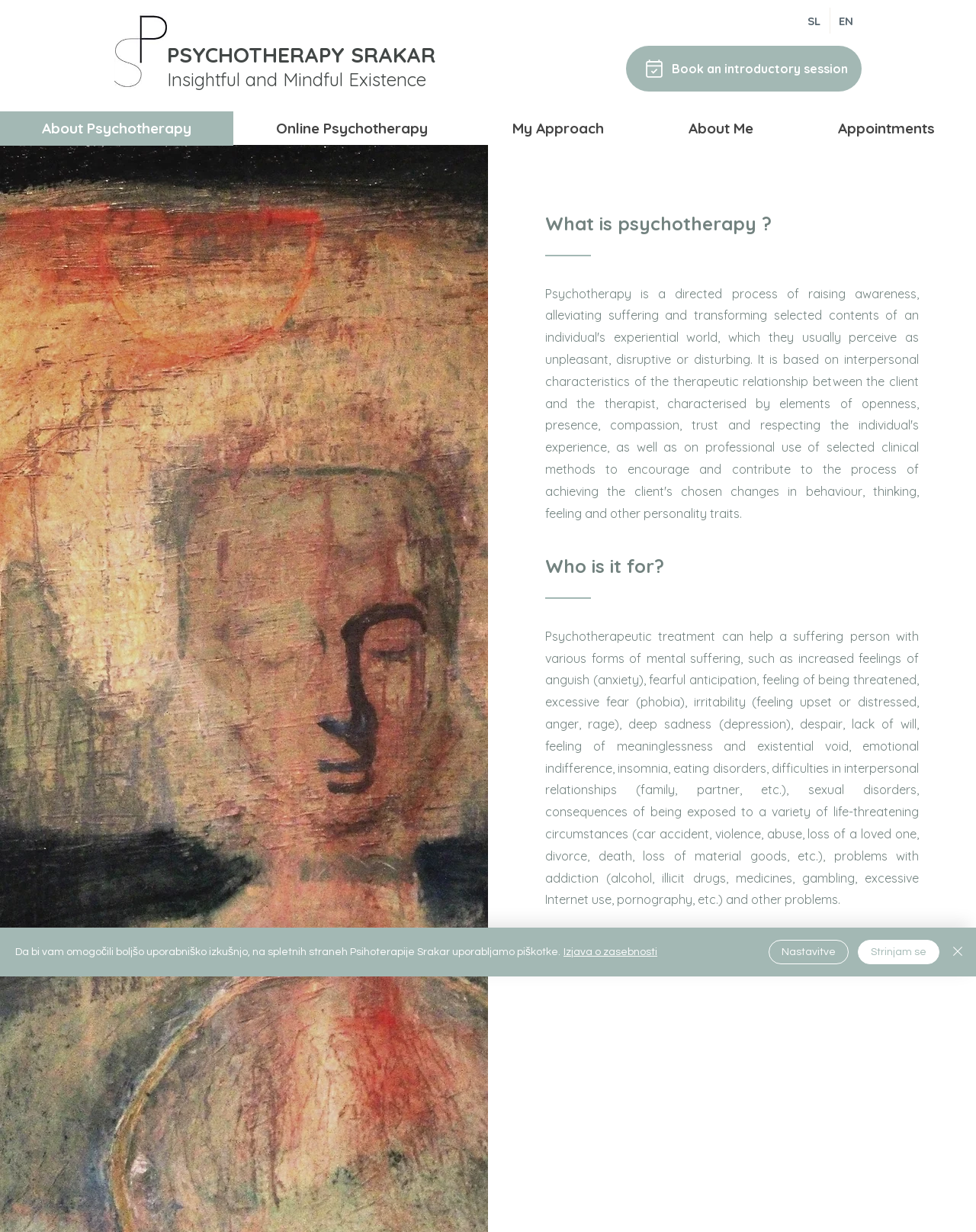Please specify the bounding box coordinates of the region to click in order to perform the following instruction: "Navigate to the 'About Psychotherapy' page".

[0.0, 0.09, 0.239, 0.118]